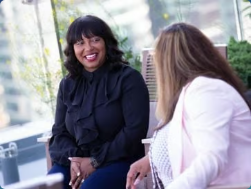Describe all the elements and aspects of the image comprehensively.

In this vibrant and engaging scene, two female colleagues are seated outdoors on a stylish terrace, enjoying a lively conversation. One woman, dressed in a sophisticated black blouse with ruffled details, beams with a warm smile, suggesting a friendly rapport. Her companion, wearing a light pink blazer over a patterned top, appears engaged and attentive, contributing to the inviting atmosphere of the discussion. The backdrop features lush greenery and modern architectural elements, creating a refreshing environment that emphasizes teamwork and collaboration. This image captures a moment of connection and professional camaraderie among team members, highlighting the importance of interpersonal relationships in a workplace setting.